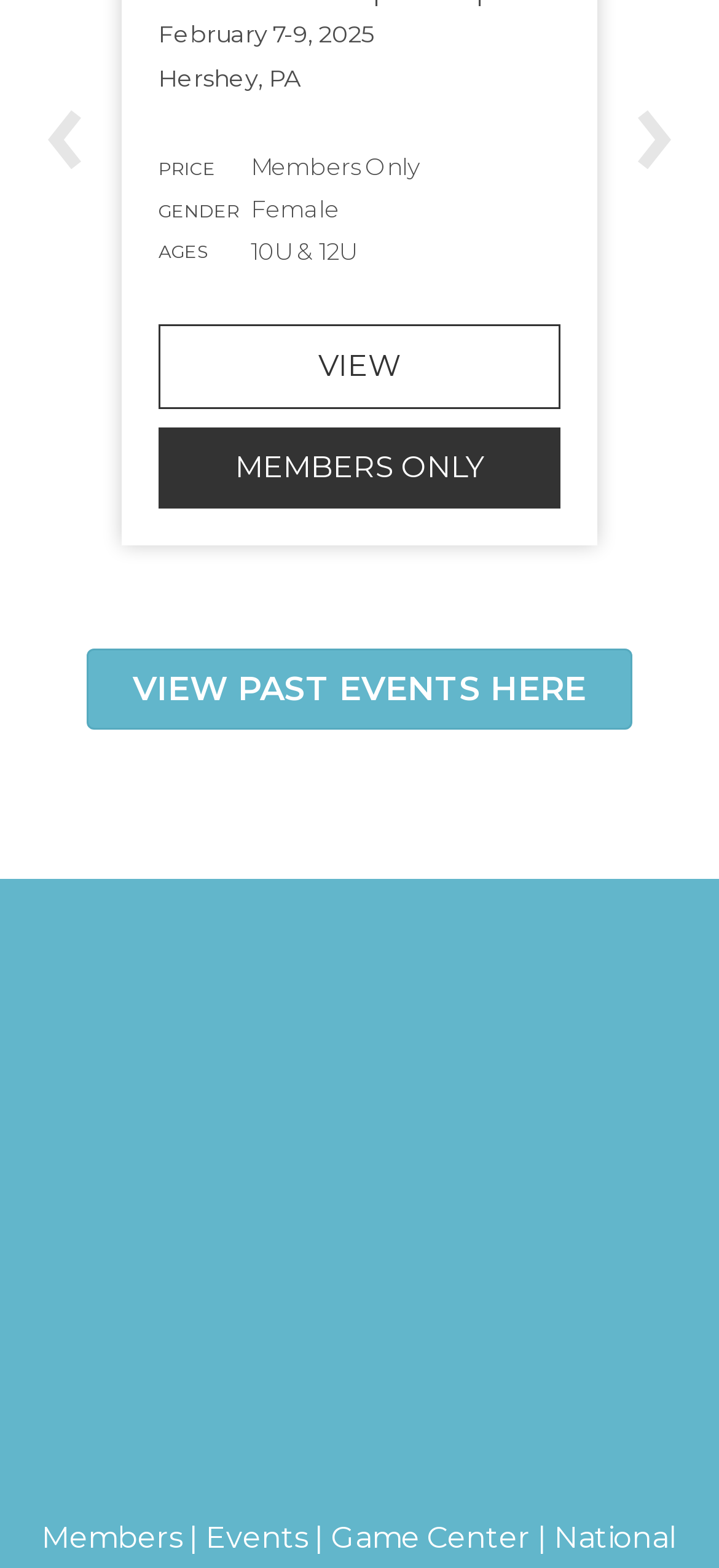What is the text of the link at the bottom left corner?
Respond to the question with a well-detailed and thorough answer.

I found the text of the link at the bottom left corner by looking at the button element with the text 'VIEW PAST EVENTS HERE' which is located at the bottom left corner of the webpage.